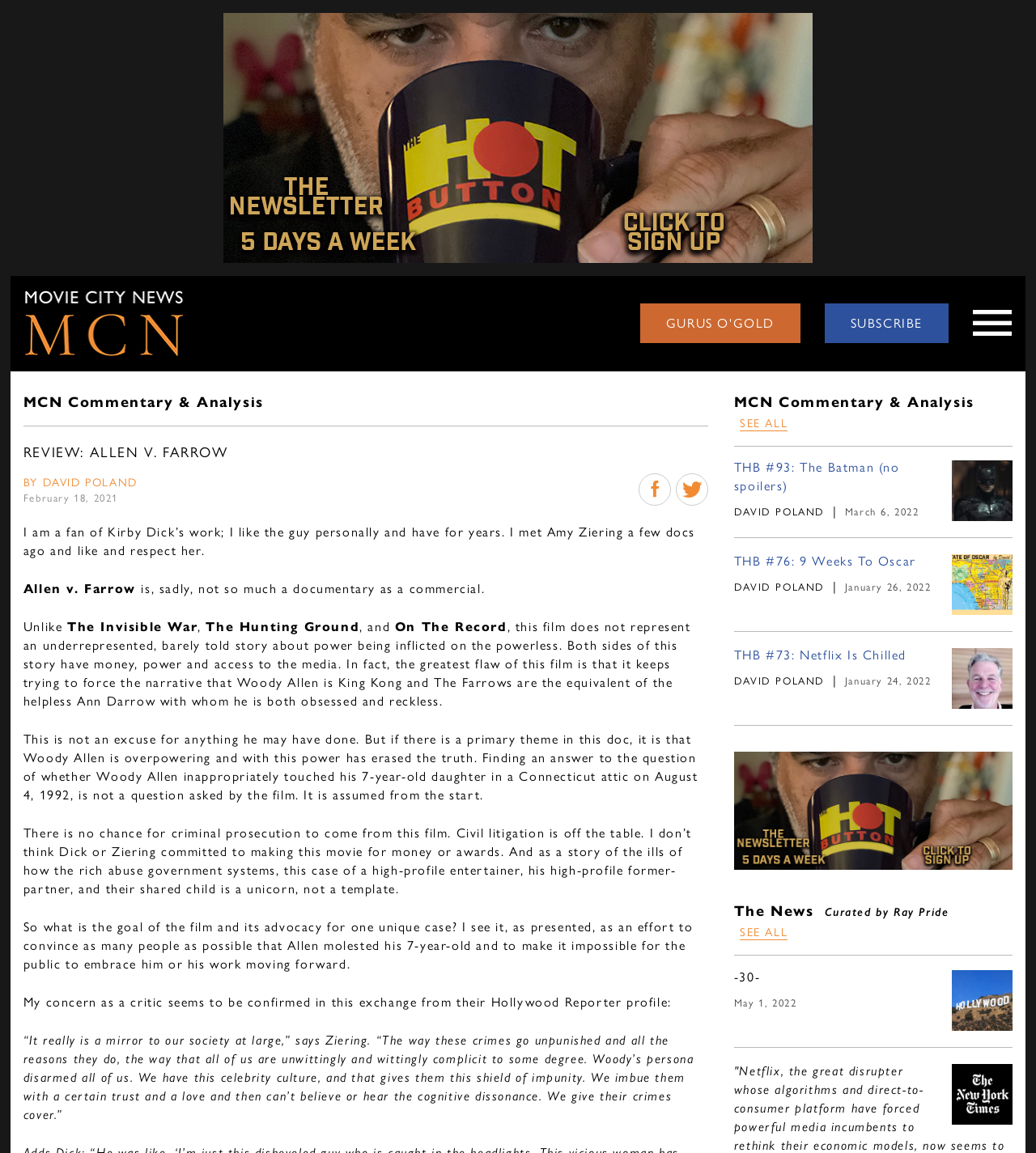Please identify the bounding box coordinates of the element I should click to complete this instruction: 'Subscribe to the newsletter'. The coordinates should be given as four float numbers between 0 and 1, like this: [left, top, right, bottom].

[0.796, 0.263, 0.916, 0.298]